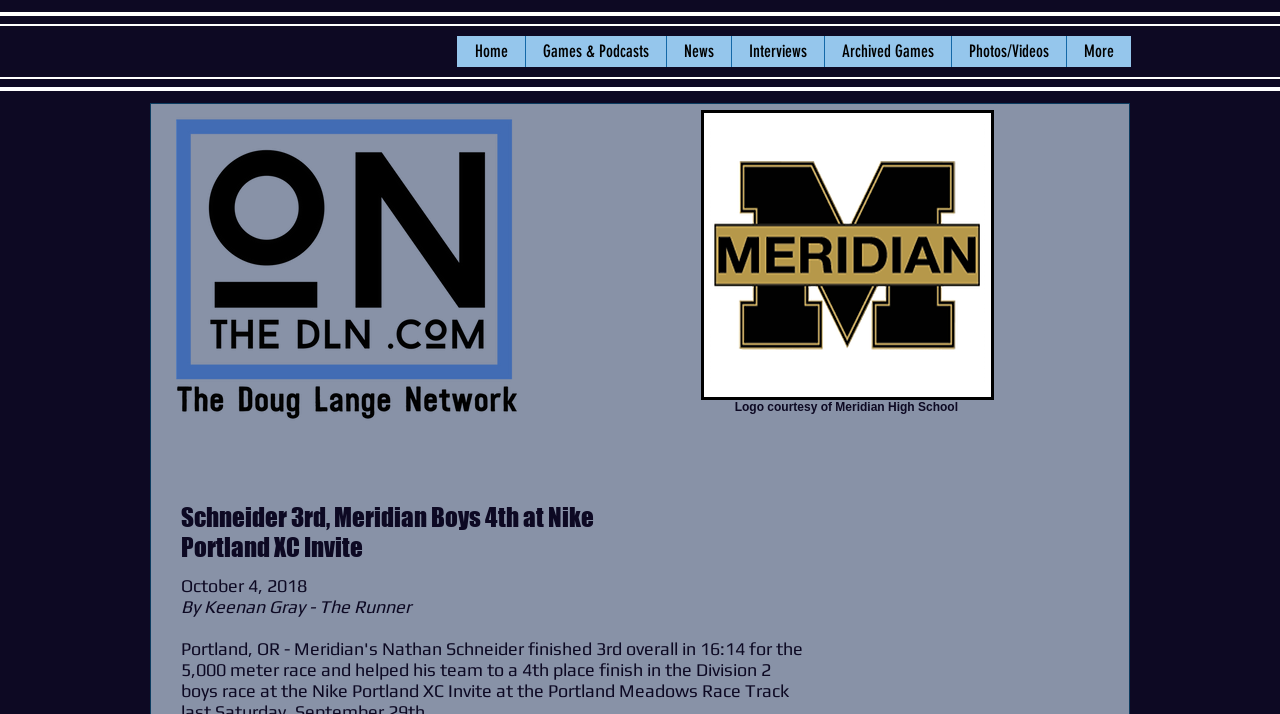Identify the bounding box coordinates for the UI element described as follows: "The Doug Lange Network". Ensure the coordinates are four float numbers between 0 and 1, formatted as [left, top, right, bottom].

[0.127, 0.048, 0.348, 0.095]